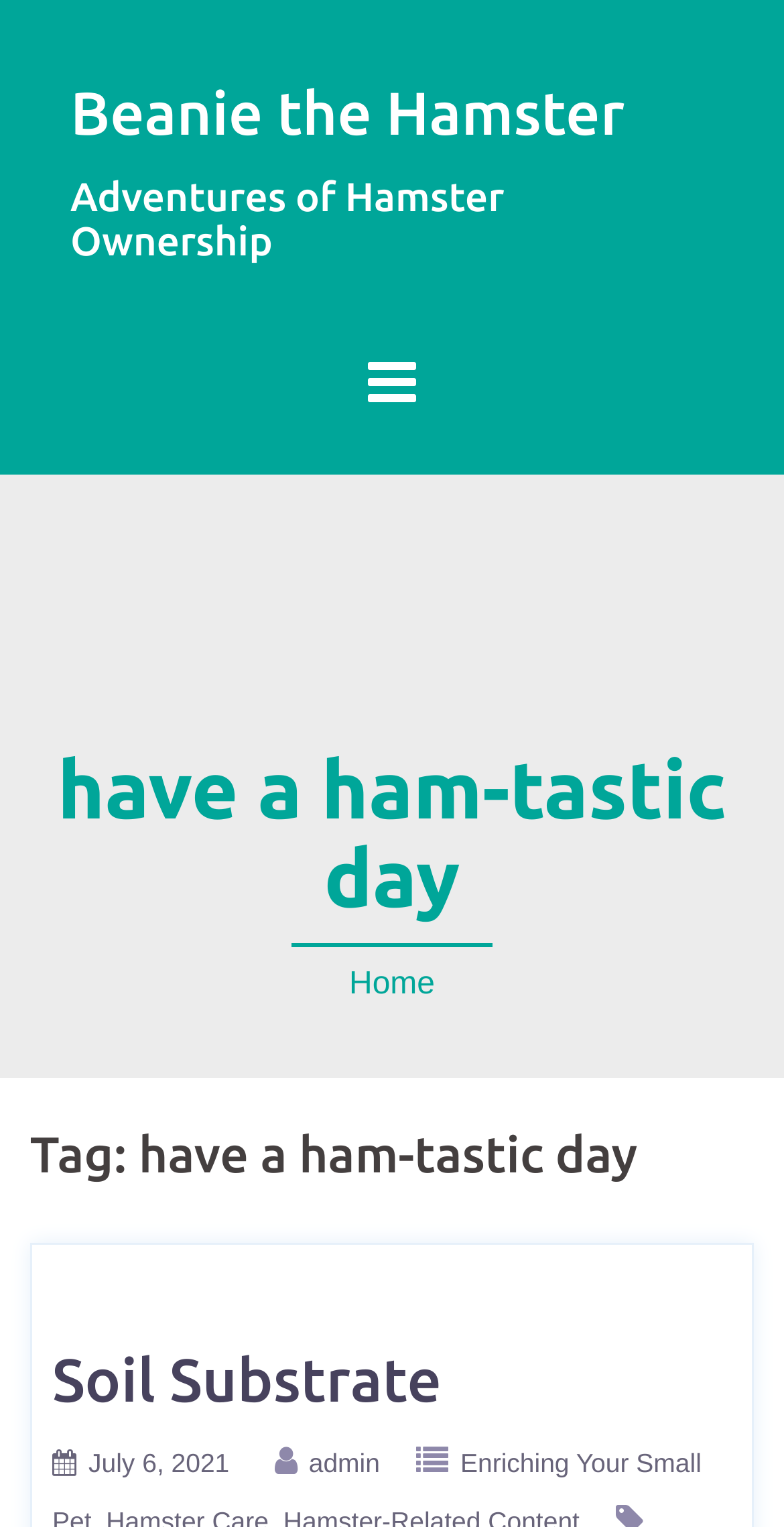Who is the author of the latest article?
Please provide a single word or phrase as your answer based on the screenshot.

admin